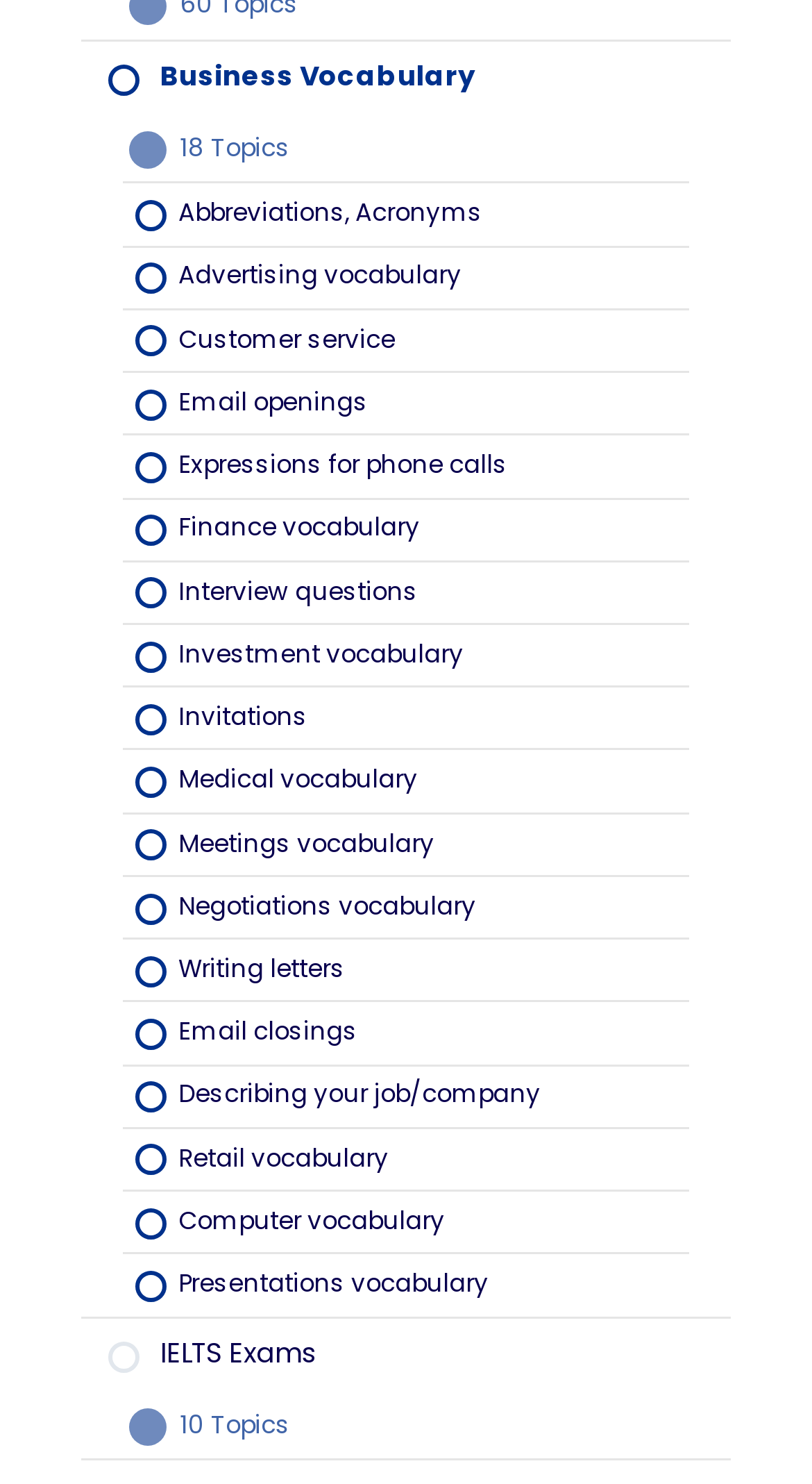Determine the bounding box coordinates of the region I should click to achieve the following instruction: "Click on 'Affect, Effect'". Ensure the bounding box coordinates are four float numbers between 0 and 1, i.e., [left, top, right, bottom].

[0.151, 0.034, 0.849, 0.077]